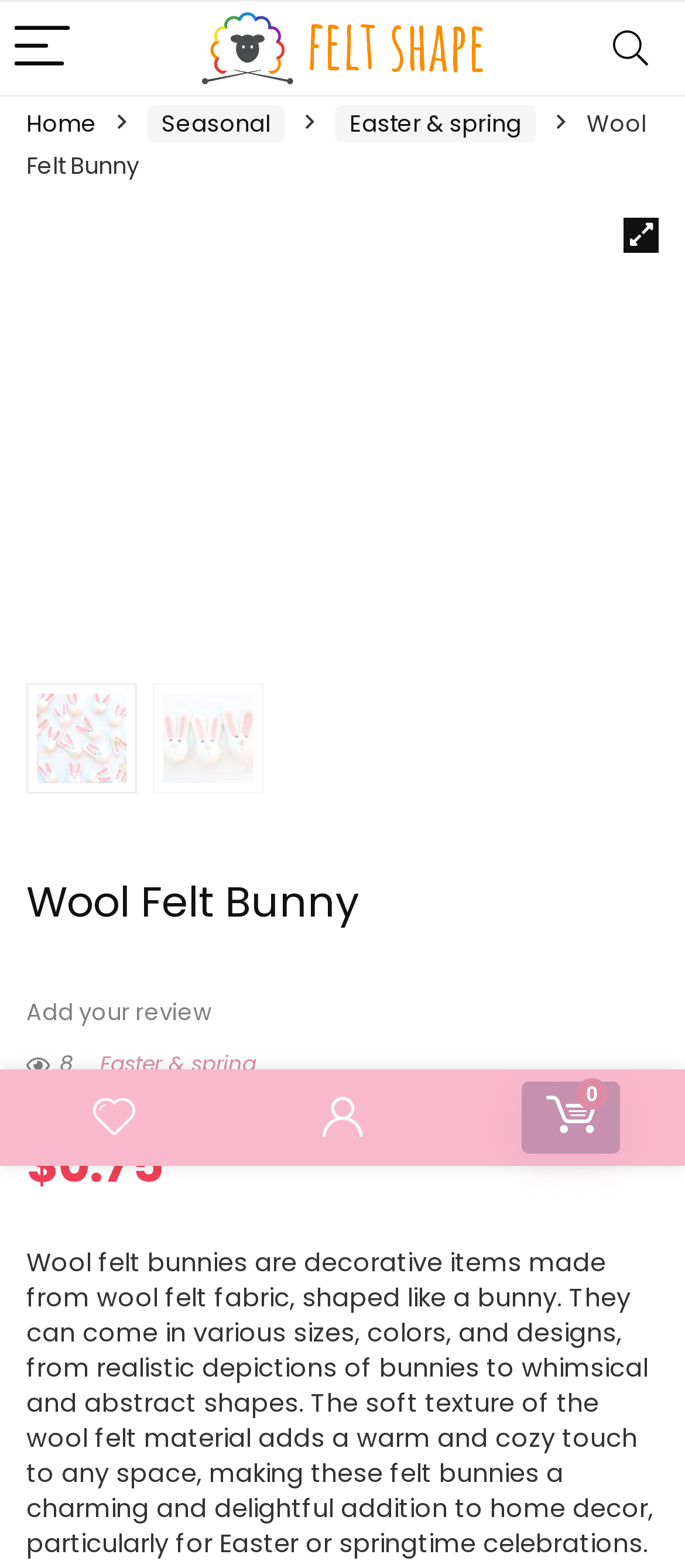Please pinpoint the bounding box coordinates for the region I should click to adhere to this instruction: "Search for something".

[0.859, 0.001, 0.982, 0.06]